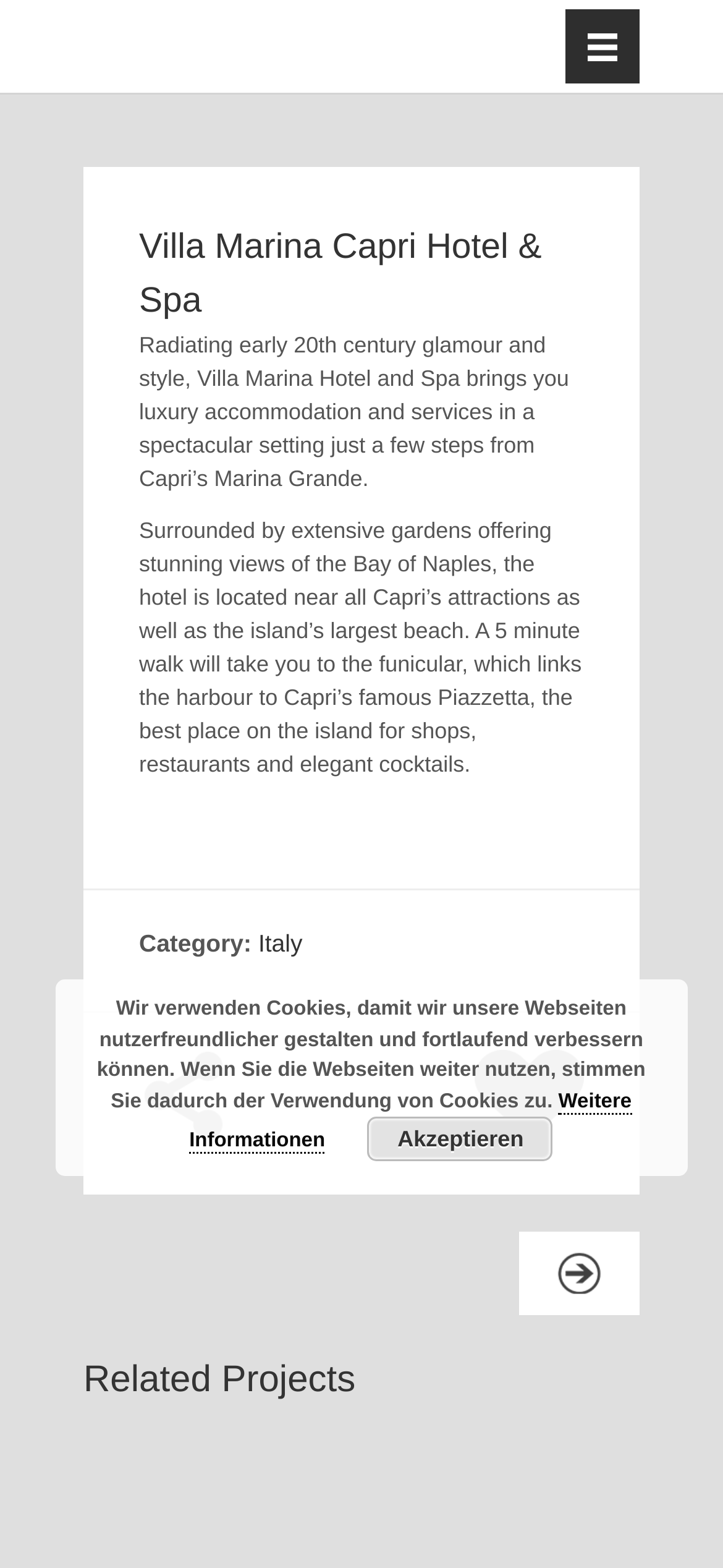What is the purpose of the button 'Open Menu'?
Can you provide a detailed and comprehensive answer to the question?

I inferred the answer by considering the common functionality of a button labeled 'Open Menu'. It is likely that clicking this button will open a menu, allowing the user to access additional options or features.